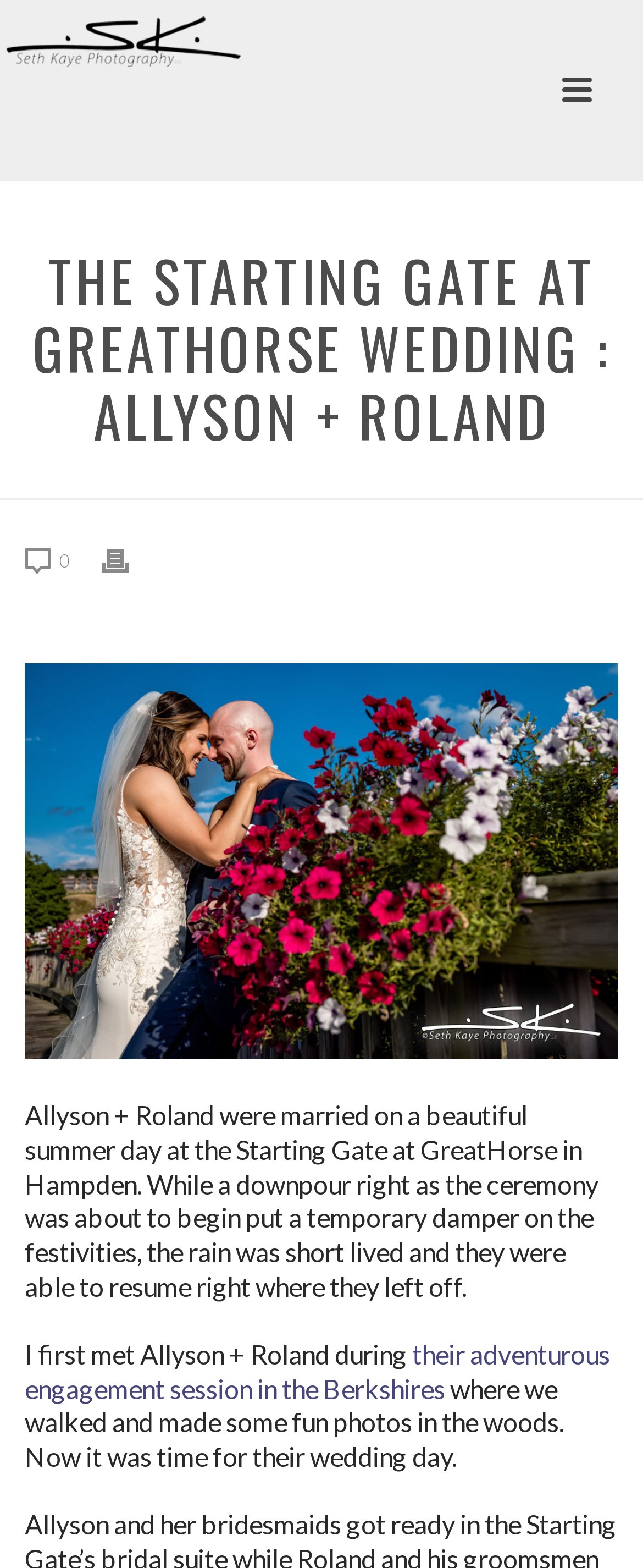What is the location of Allyson and Roland's wedding? Based on the screenshot, please respond with a single word or phrase.

Hampden